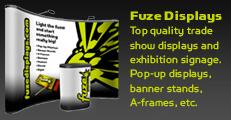Offer a comprehensive description of the image.

The image showcases a visually striking trade show display from Fuze Graphics, prominently featuring the brand's logo and a bold design that emphasizes vibrant colors and dynamic graphics. The display is designed for exhibitions, highlighting their offerings such as pop-up displays, banner stands, and A-frames. Accompanying the graphic is the tagline "Light the fuse and start marketing right!" along with the Fuze Displays website, reinforcing the brand's identity and message. This professional and engaging presentation effectively communicates Fuze Graphics as a top choice for high-quality marketing and exhibition solutions.